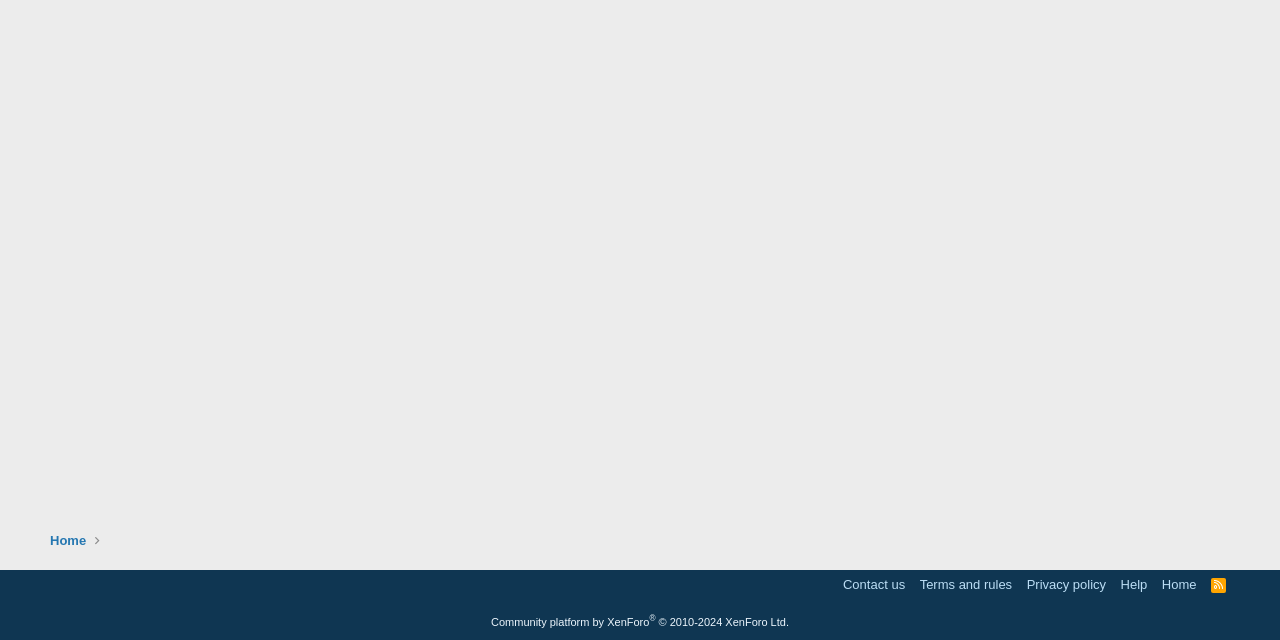Given the description: "Privacy policy", determine the bounding box coordinates of the UI element. The coordinates should be formatted as four float numbers between 0 and 1, [left, top, right, bottom].

[0.799, 0.899, 0.867, 0.929]